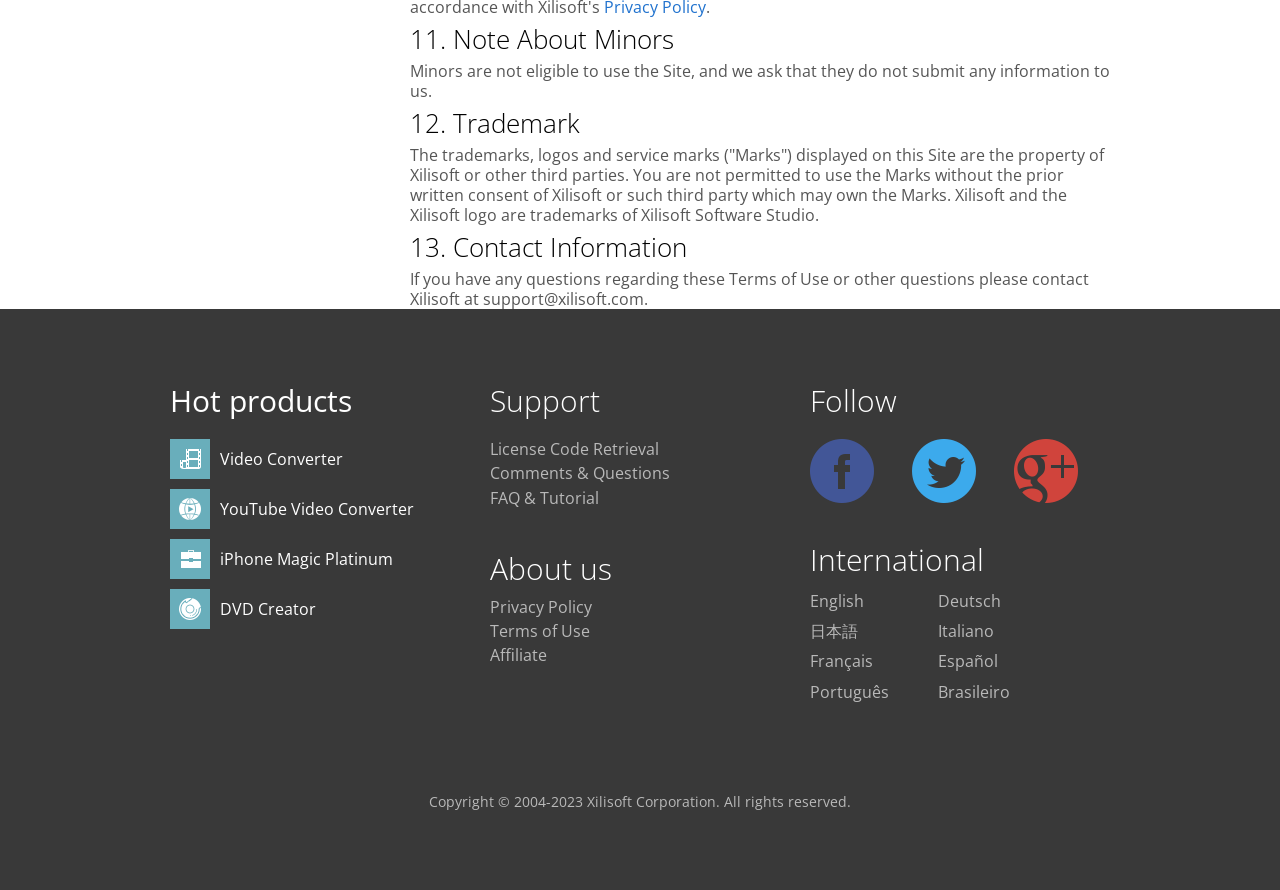Identify the bounding box coordinates for the element that needs to be clicked to fulfill this instruction: "Select English". Provide the coordinates in the format of four float numbers between 0 and 1: [left, top, right, bottom].

[0.633, 0.663, 0.675, 0.687]